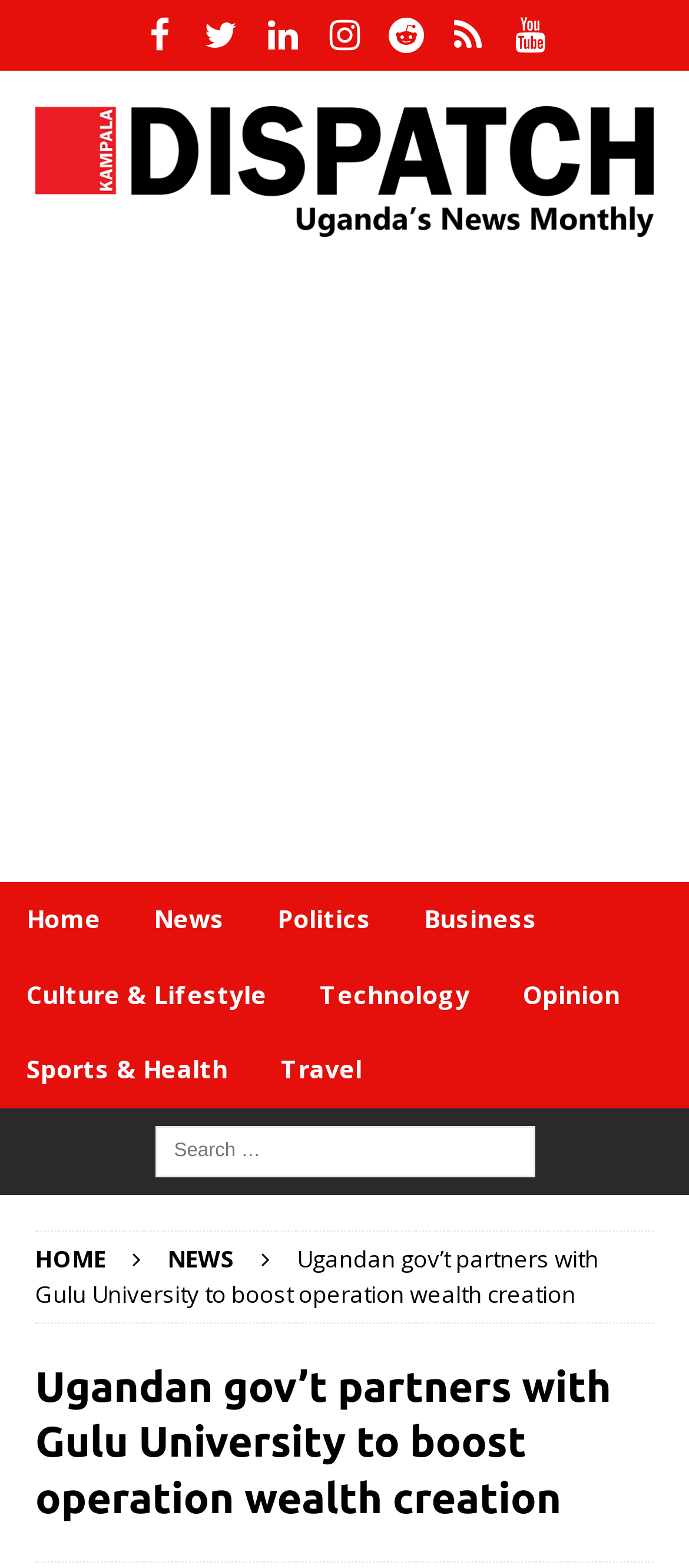Deliver a detailed narrative of the webpage's visual and textual elements.

The webpage appears to be a news article page from Kampala Dispatch, a Ugandan news outlet. At the top left corner, there is a logo of Kampala Dispatch, which is an image link. 

Below the logo, there is a row of social media links, including Facebook, Twitter, LinkedIn, Instagram, Reddit, Feed, and Youtube, aligned horizontally from left to right. 

On the top right corner, there is a horizontal navigation menu with links to different sections of the website, including Home, News, Politics, Business, Culture & Lifestyle, Technology, Opinion, Sports & Health, and Travel.

Below the navigation menu, there is a large advertisement iframe that spans the entire width of the page.

Further down, there is a secondary navigation menu with links to Home, News, and other sections, which is similar to the top navigation menu.

The main content of the page is an article with the title "Ugandan gov’t partners with Gulu University to boost operation wealth creation", which is a heading. The article text is not provided in the accessibility tree, but it likely follows the title. 

On the top right corner of the page, there is a search box with a label "Search for:".